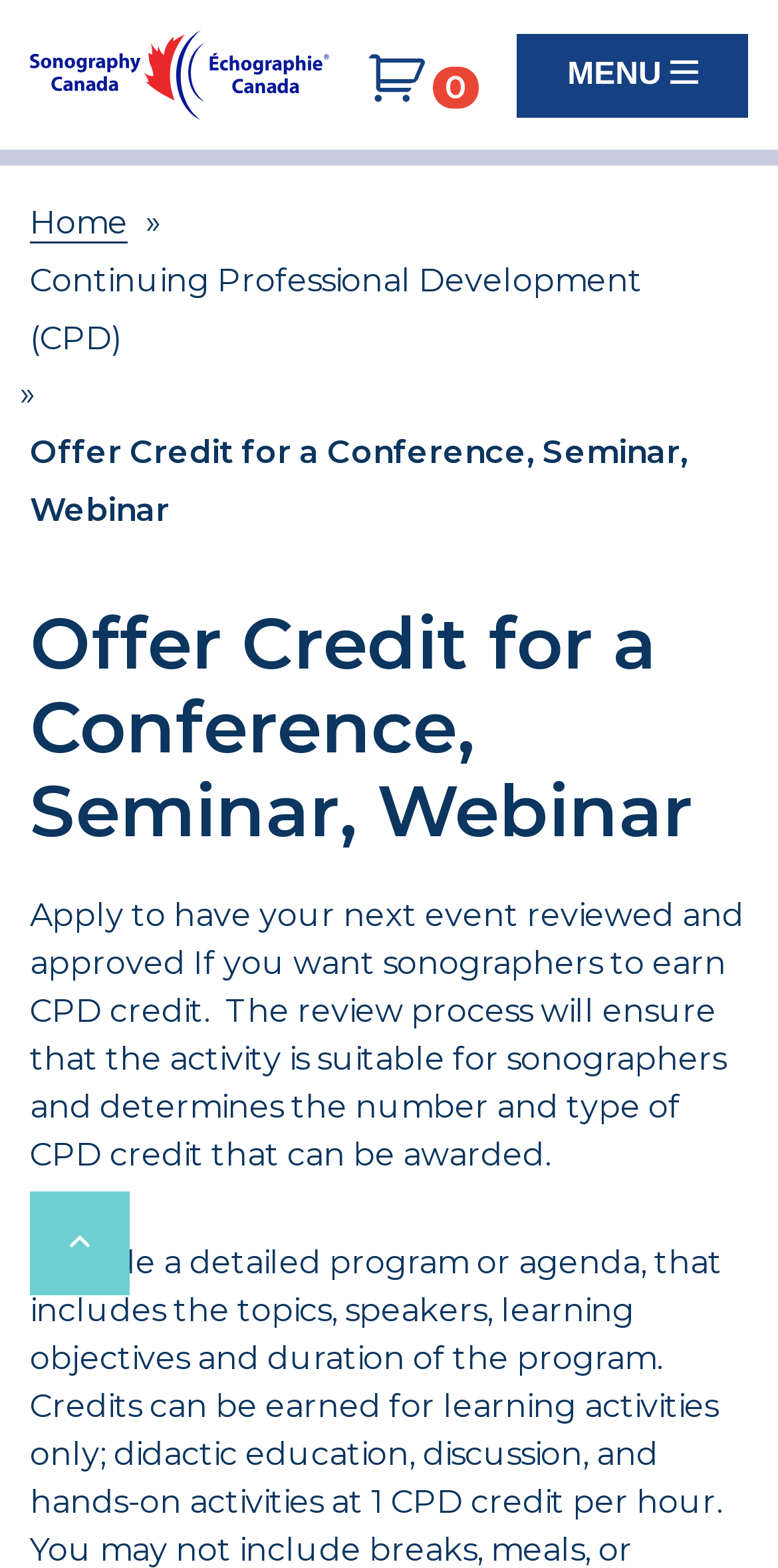Using details from the image, please answer the following question comprehensively:
What is the purpose of the review process?

The review process is mentioned in the webpage as a way to ensure that the activity is suitable for sonographers and determines the number and type of CPD credit that can be awarded. This implies that the purpose of the review process is to ensure the activity's suitability for sonographers.